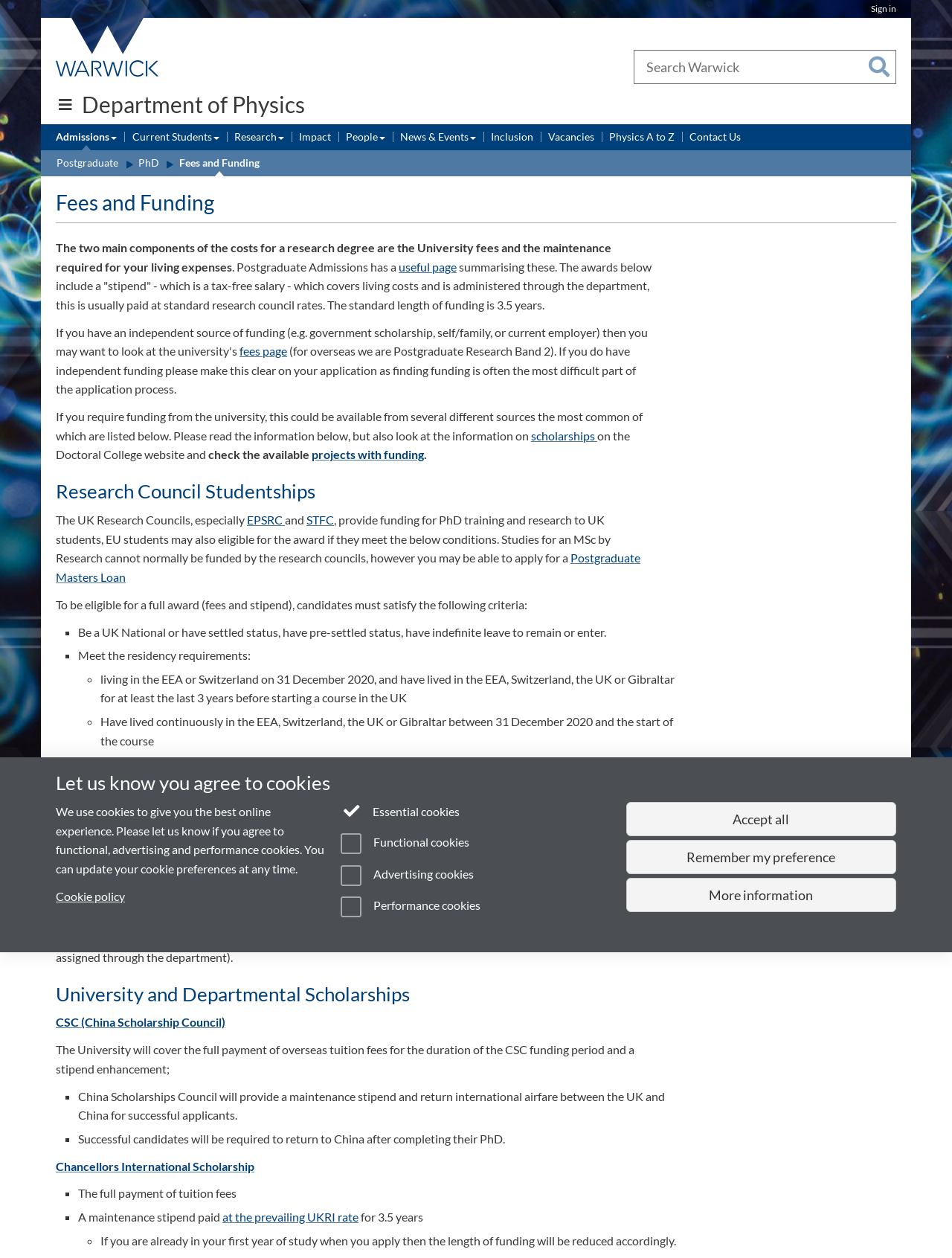Offer a meticulous caption that includes all visible features of the webpage.

The webpage is about "Fees and Funding" for research degrees at the University of Warwick. At the top, there is a utility bar with a "Sign in" link and a navigation menu with links to the university's homepage, study, research, business, alumni, news, and engagement. Below this, there is a search bar with a combobox and a search button.

On the left side, there is a primary navigation menu with links to admissions, current students, research, impact, people, news and events, inclusion, vacancies, physics A to Z, and contact us. Below this, there is a secondary navigation menu with links to postgraduate, PhD, and fees and funding.

The main content of the webpage is divided into sections. The first section explains the two main components of the costs for a research degree: university fees and maintenance required for living expenses. It also mentions that postgraduate admissions has a useful page summarizing these costs.

The second section discusses the awards that include a stipend, which covers living costs and is administered through the department. It explains that the standard length of funding is 3.5 years and provides links to the fees page and scholarships.

The third section is about research council studentships, which provide funding for PhD training and research to UK students. It explains the eligibility criteria for a full award, including being a UK national or having settled status, meeting the residency requirements, and having lived continuously in the EEA, Switzerland, the UK, or Gibraltar between 31 December 2020 and the start of the course.

Throughout the webpage, there are several links to external pages, such as the doctoral college website, projects with funding, EPSRC, STFC, and postgraduate masters loan. The webpage also includes a list of eligibility criteria for research council studentships, with markers and detailed explanations.